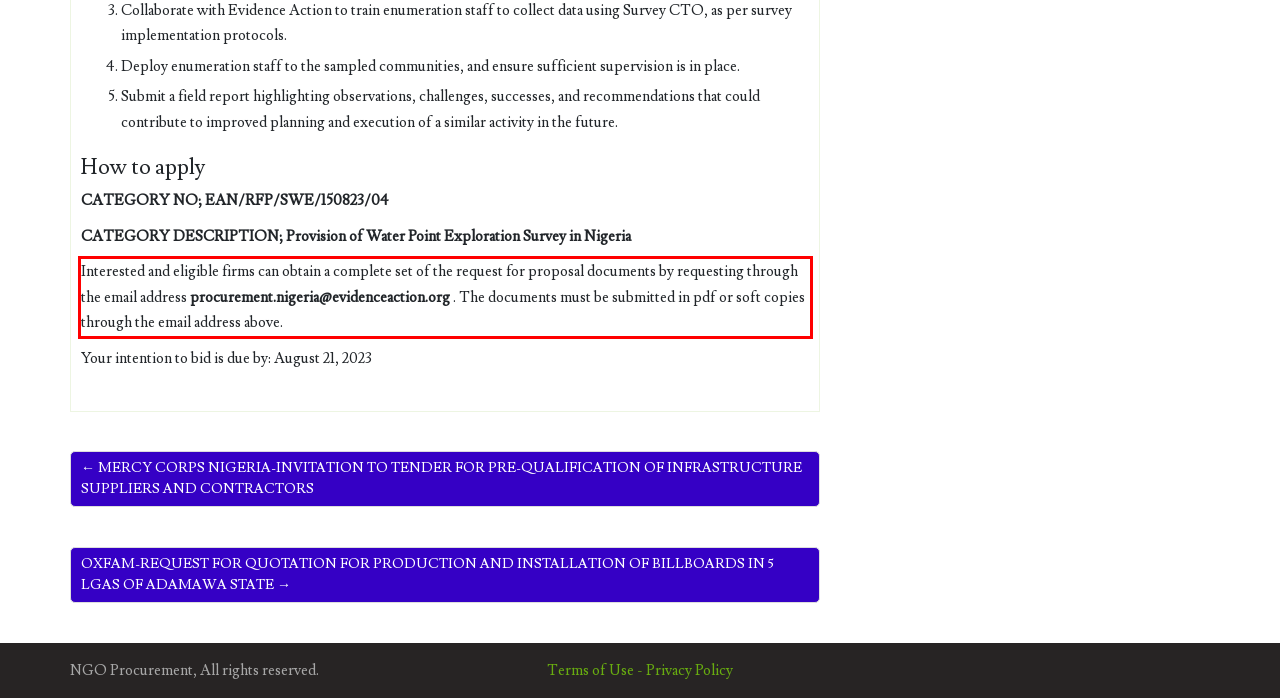Extract and provide the text found inside the red rectangle in the screenshot of the webpage.

Interested and eligible firms can obtain a complete set of the request for proposal documents by requesting through the email address procurement.nigeria@evidenceaction.org . The documents must be submitted in pdf or soft copies through the email address above.